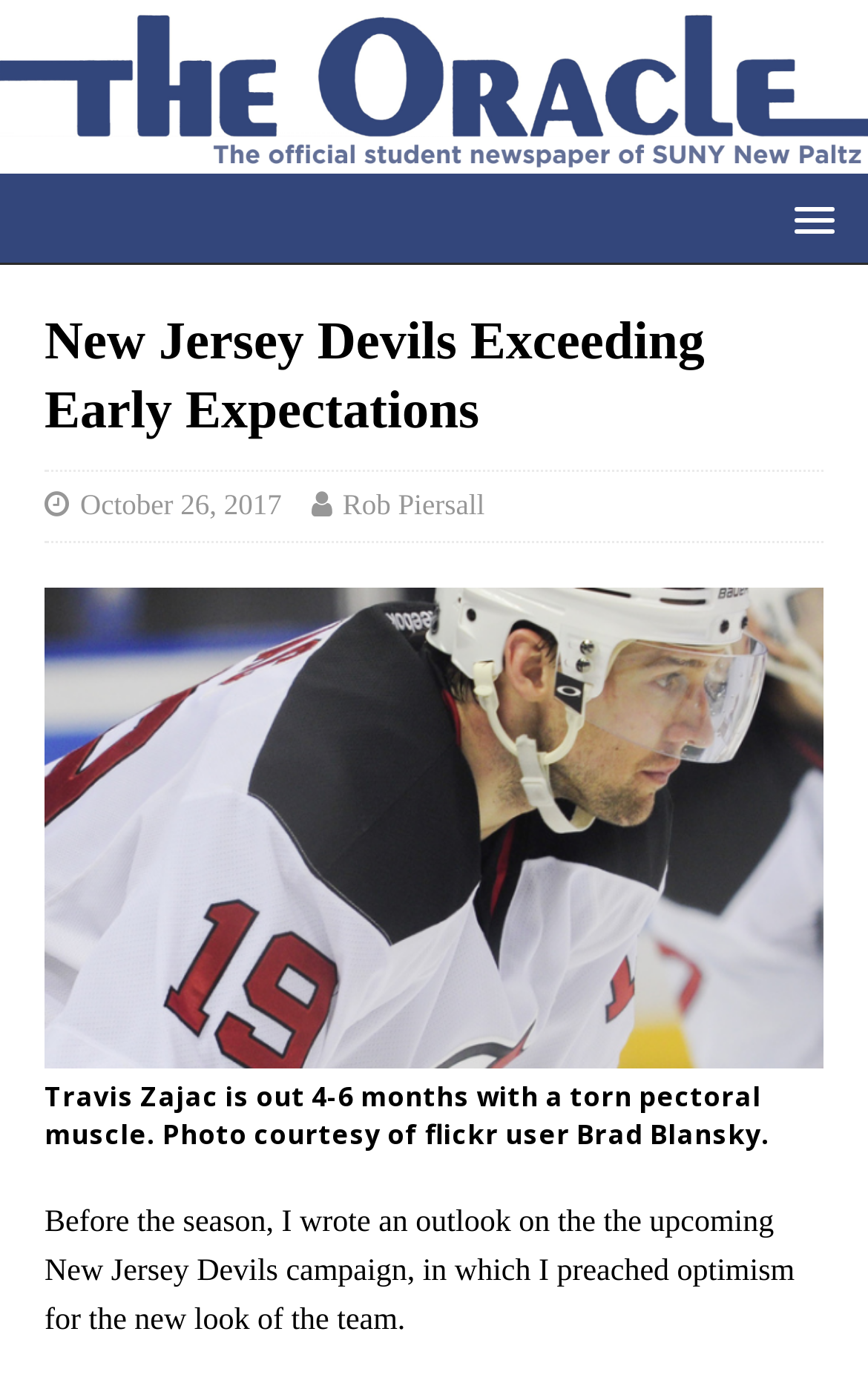From the element description: "Rob Piersall", extract the bounding box coordinates of the UI element. The coordinates should be expressed as four float numbers between 0 and 1, in the order [left, top, right, bottom].

[0.395, 0.352, 0.558, 0.376]